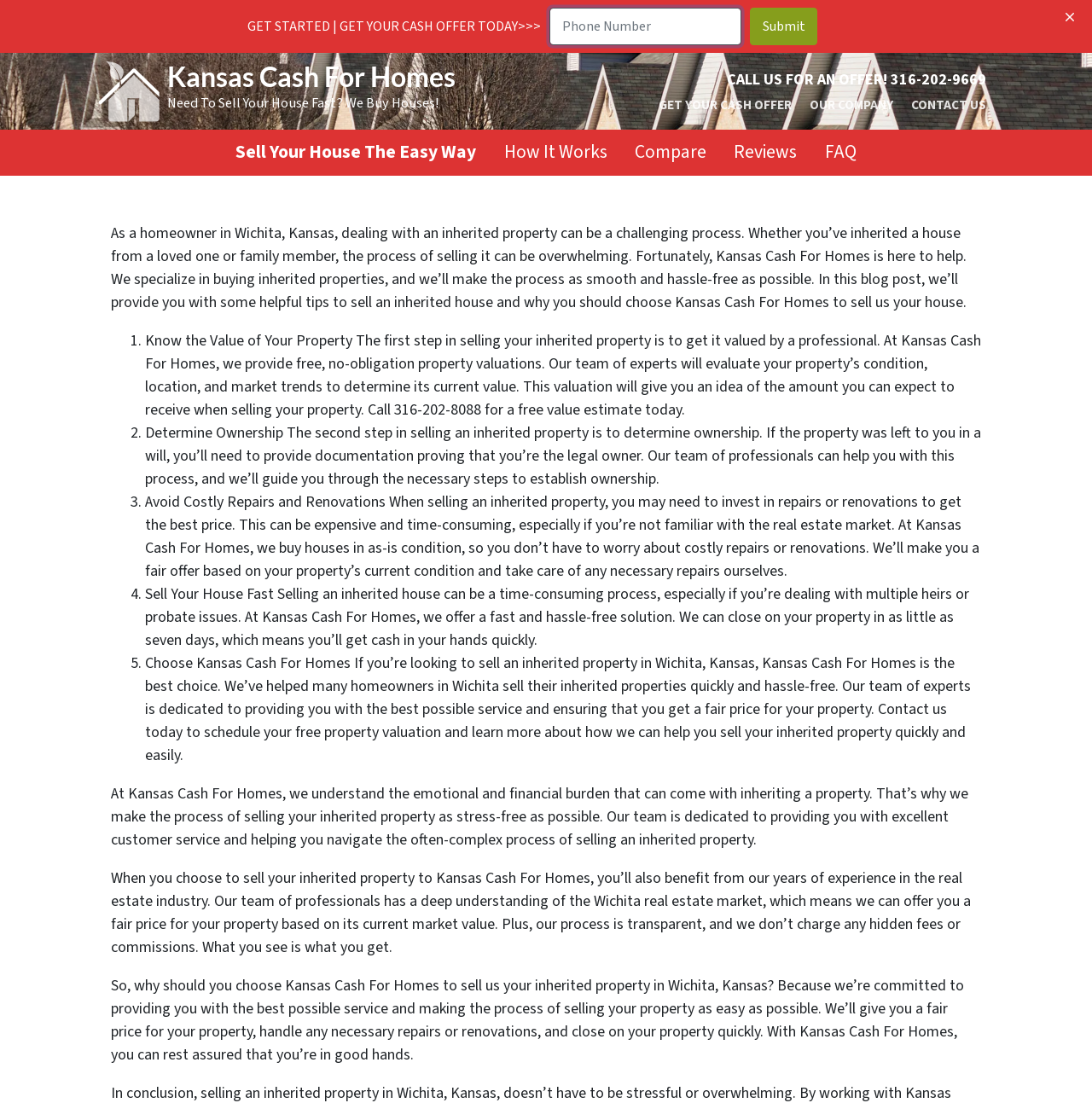Bounding box coordinates are specified in the format (top-left x, top-left y, bottom-right x, bottom-right y). All values are floating point numbers bounded between 0 and 1. Please provide the bounding box coordinate of the region this sentence describes: Get Your Cash Offer

[0.596, 0.083, 0.732, 0.111]